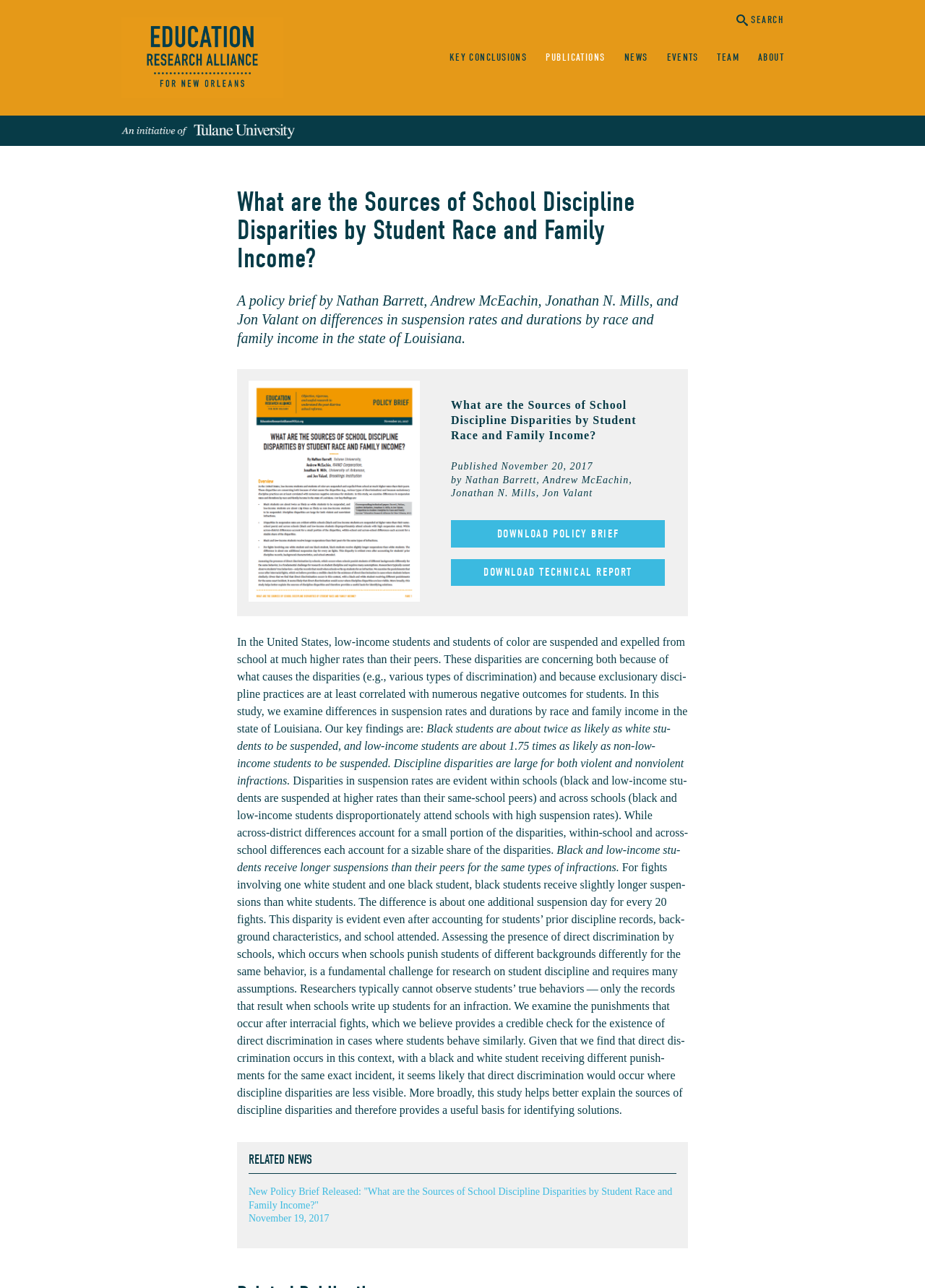Please locate the bounding box coordinates for the element that should be clicked to achieve the following instruction: "Download policy brief". Ensure the coordinates are given as four float numbers between 0 and 1, i.e., [left, top, right, bottom].

[0.488, 0.404, 0.719, 0.425]